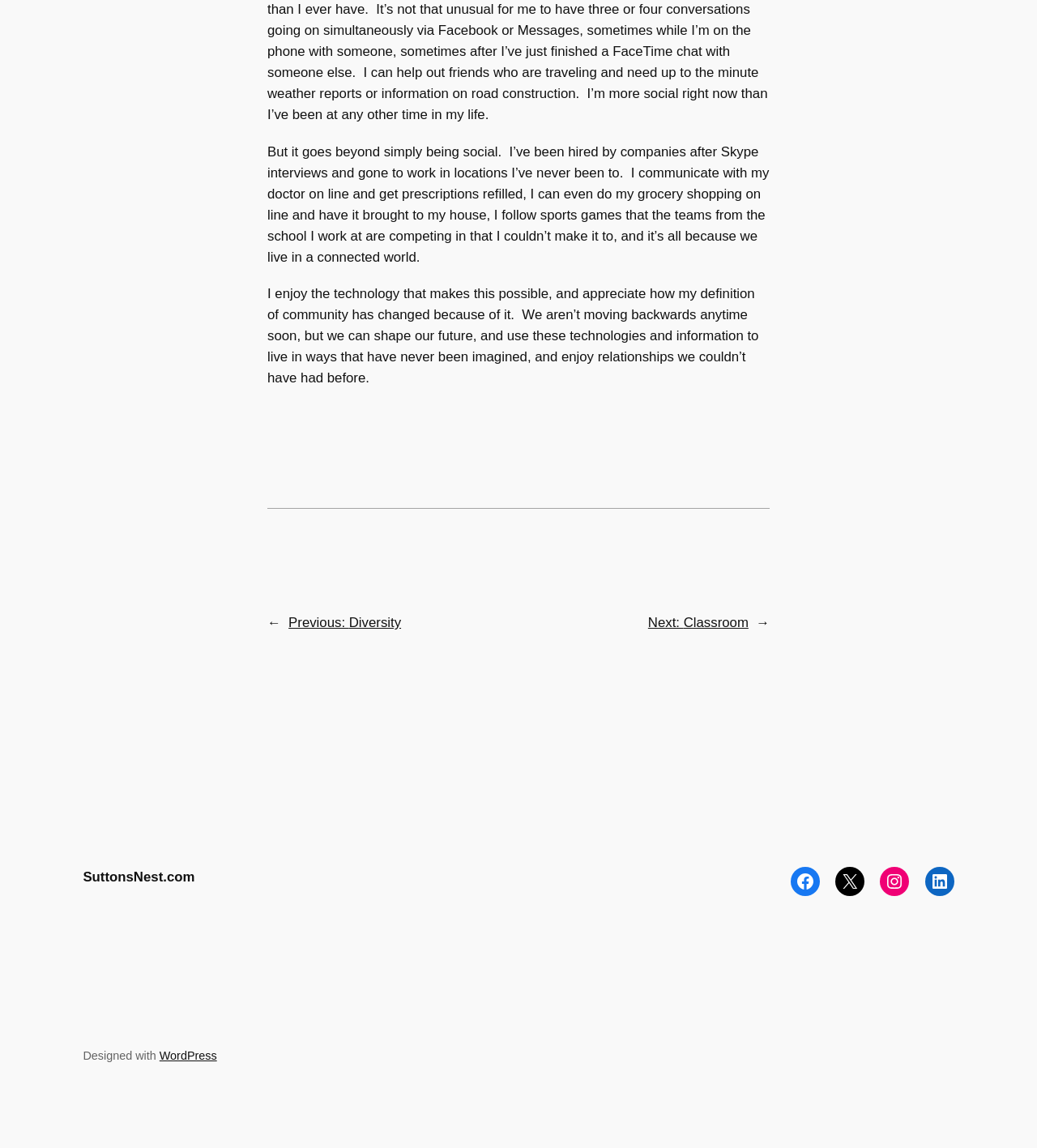Please find the bounding box coordinates of the element that you should click to achieve the following instruction: "visit Facebook page". The coordinates should be presented as four float numbers between 0 and 1: [left, top, right, bottom].

[0.763, 0.755, 0.791, 0.781]